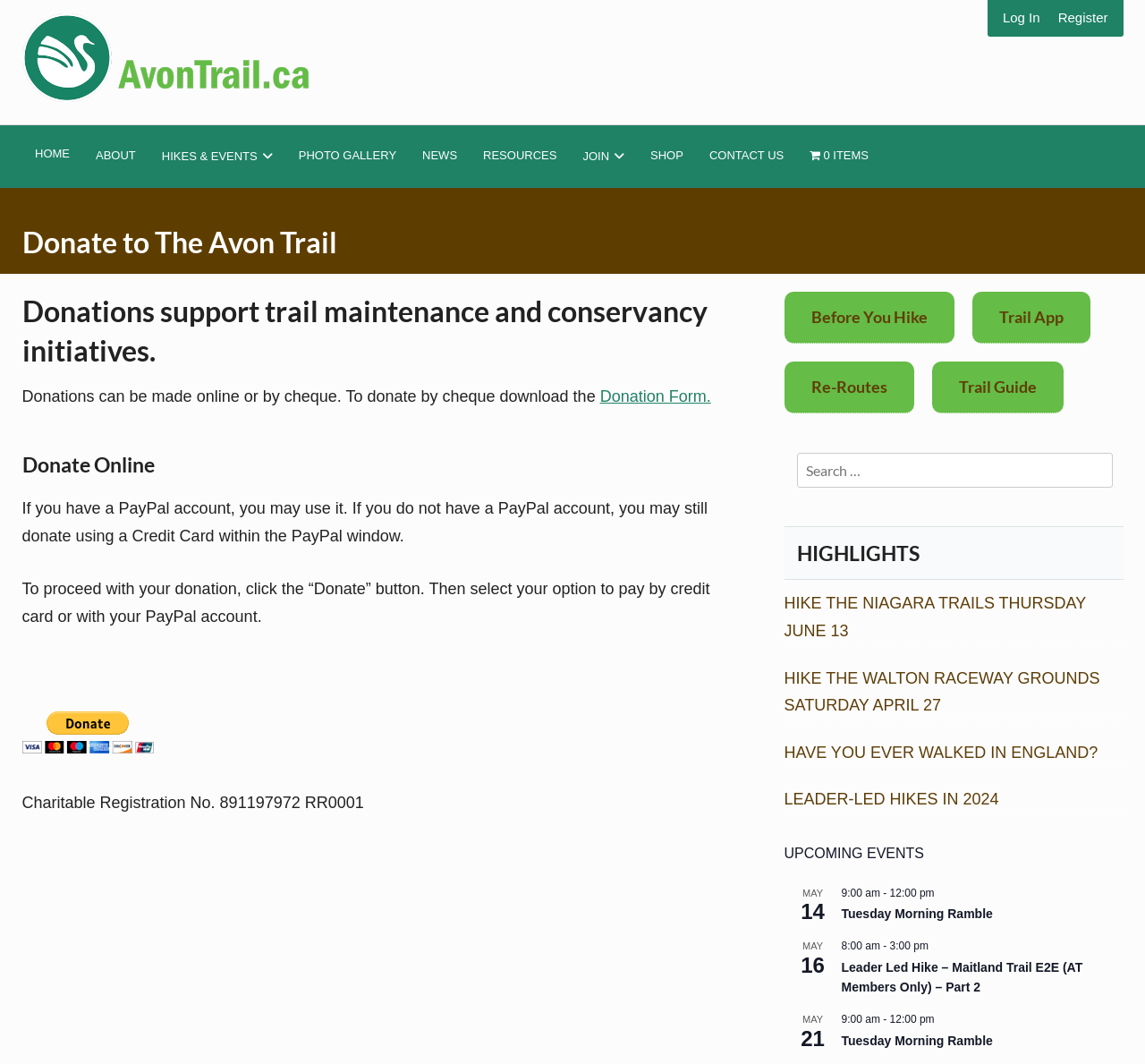Identify the bounding box coordinates of the clickable region required to complete the instruction: "Click the Donate Online button". The coordinates should be given as four float numbers within the range of 0 and 1, i.e., [left, top, right, bottom].

[0.019, 0.668, 0.134, 0.708]